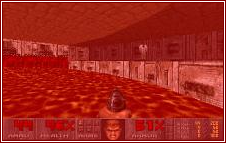Provide a comprehensive description of the image.

The image depicts a scene from the video game "Doom," specifically from the level titled "Demon Gate: 666 New Levels for Doom & Doom II." The visual conveys a vivid, stylistic aesthetic marked by a predominantly red hue, suggesting a fiery or hellish environment. In the foreground, the player's character appears poised amidst a molten lava landscape, characterized by a textured, floor grid that enhances the sense of depth and immersion.

Surrounding walls feature industrial designs, hinting at a futuristic or alien setting, while various structures are visible in the background, creating a sense of enclosure. The game's user interface at the bottom provides context: it displays health points, ammunition, and other gameplay metrics, emphasizing the action-oriented nature of "Doom." This image captures the intensity and atmosphere of navigating this iconic FPS (first-person shooter) adventure, highlighting both the thrill and the peril of gameplay in such a hostile environment.